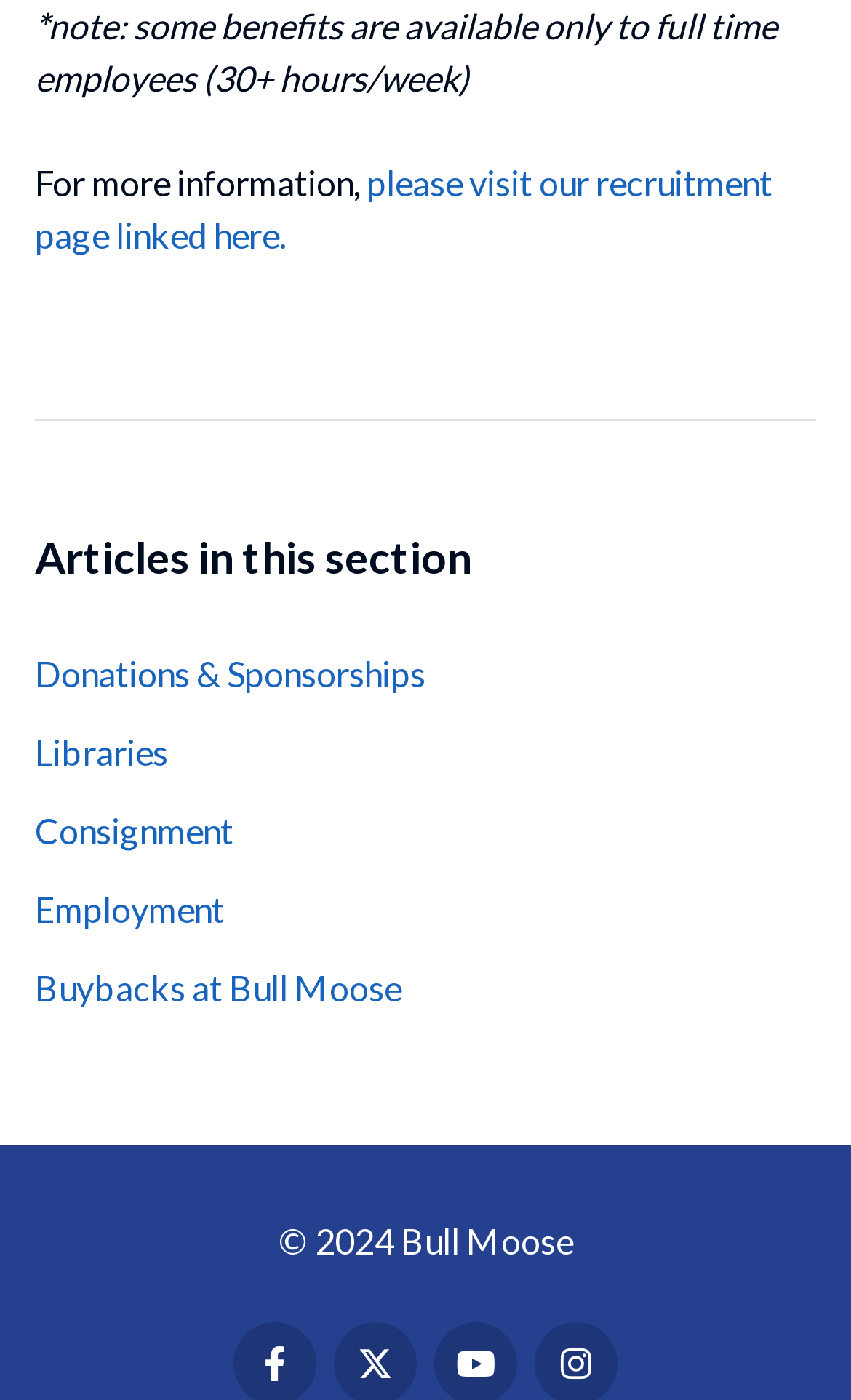How many hours per week are required to be considered a full-time employee?
Based on the image, provide your answer in one word or phrase.

30+ hours